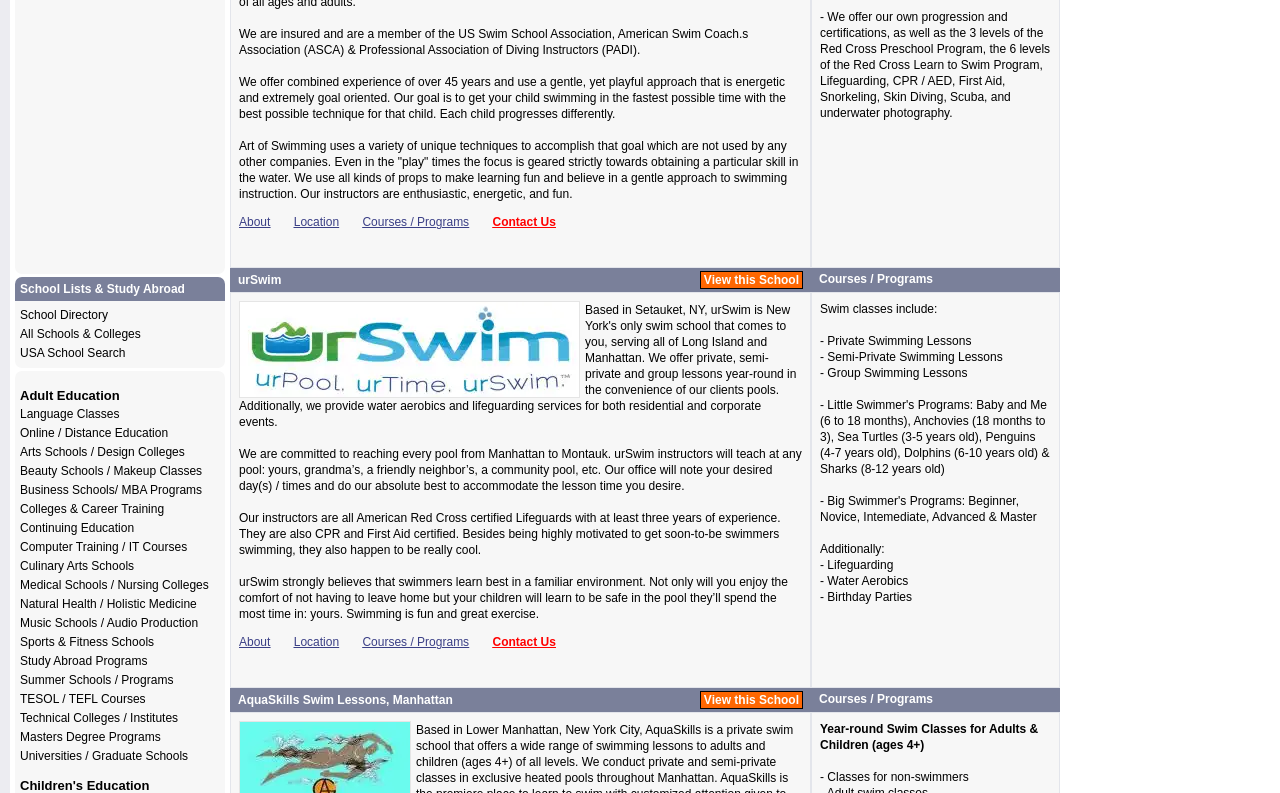Identify the bounding box coordinates of the part that should be clicked to carry out this instruction: "Click Location".

[0.229, 0.272, 0.265, 0.289]